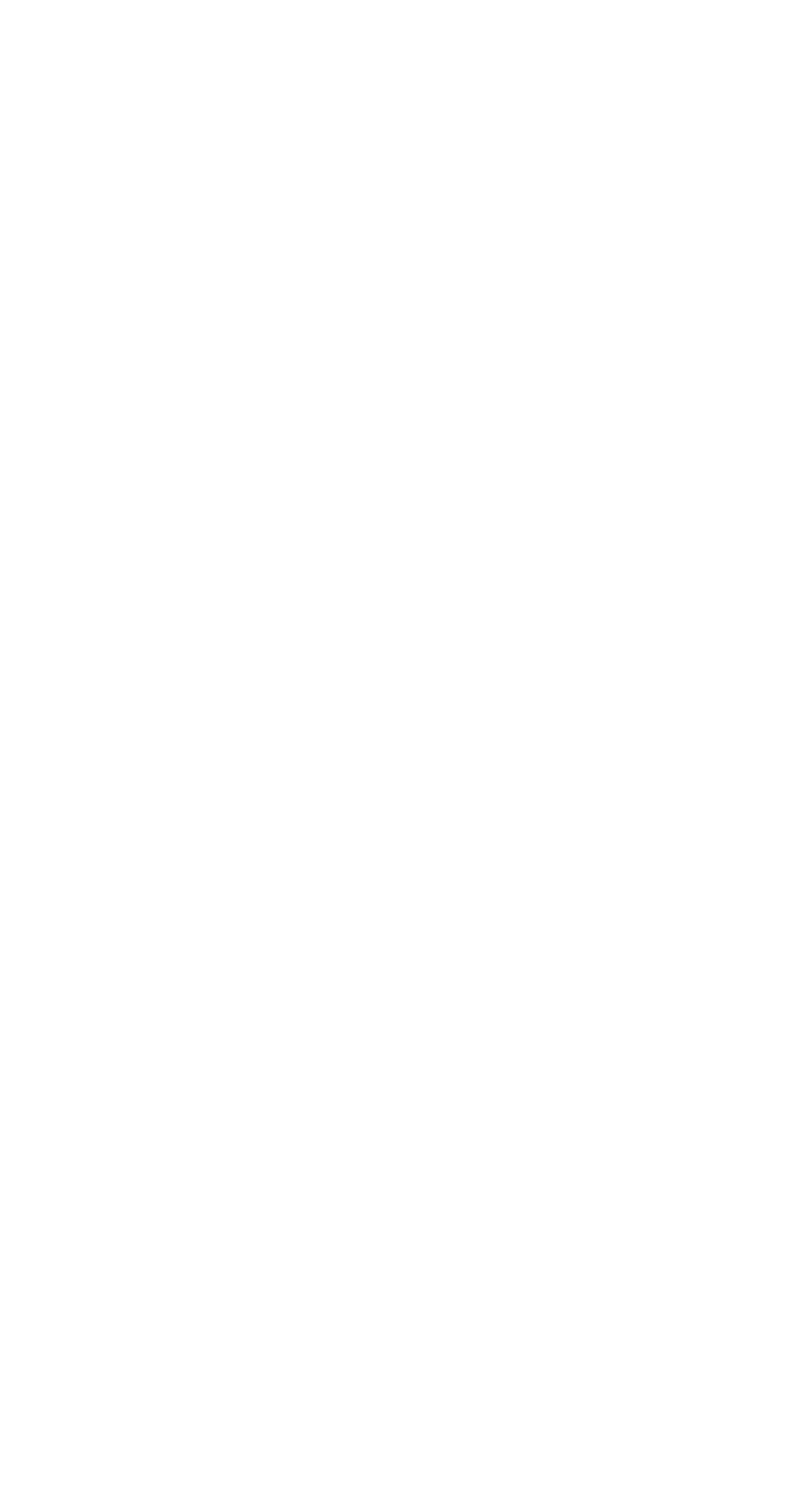Based on the element description parent_node: SEARCH name="s", identify the bounding box coordinates for the UI element. The coordinates should be in the format (top-left x, top-left y, bottom-right x, bottom-right y) and within the 0 to 1 range.

[0.121, 0.29, 0.649, 0.338]